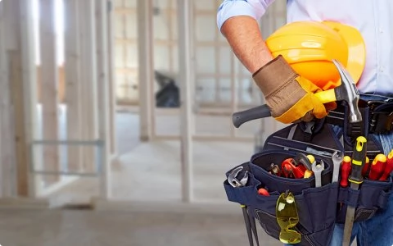Answer in one word or a short phrase: 
What tool is the worker holding in their right hand?

Hammer